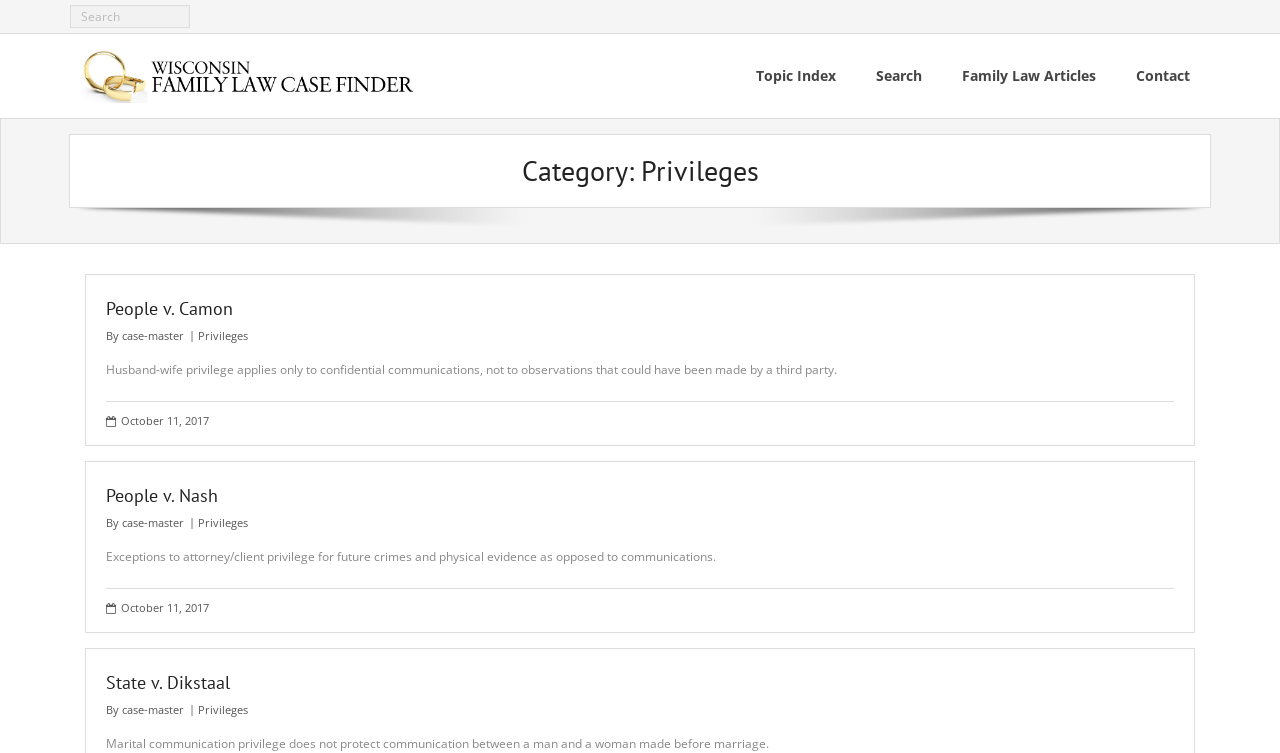What is the topic of the first case listed?
Can you provide a detailed and comprehensive answer to the question?

The topic of the first case listed can be determined by reading the text associated with the first case, which mentions 'Husband-wife privilege applies only to confidential communications, not to observations that could have been made by a third party'.